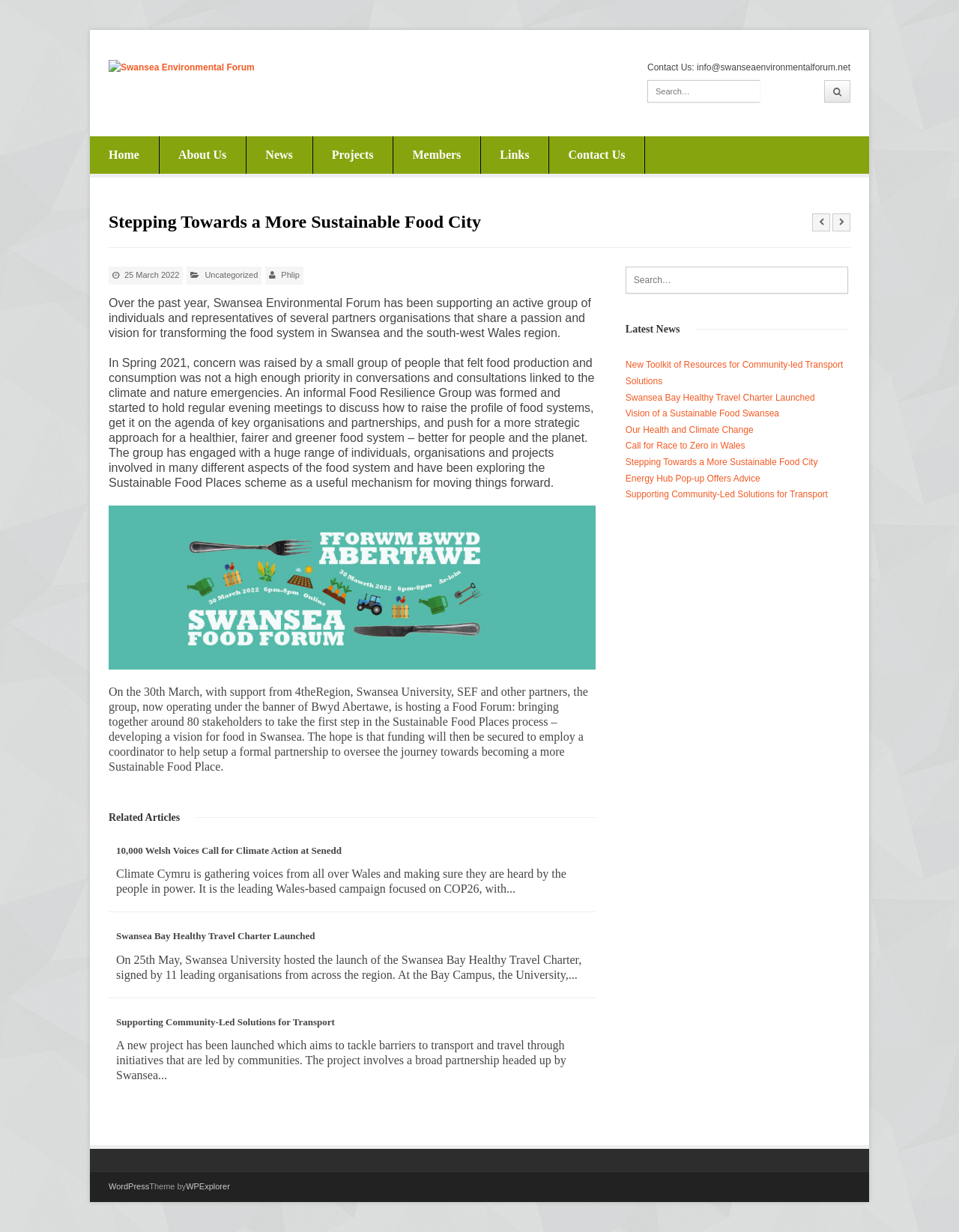Determine the bounding box coordinates of the region I should click to achieve the following instruction: "View related article 10,000 Welsh Voices Call for Climate Action at Senedd". Ensure the bounding box coordinates are four float numbers between 0 and 1, i.e., [left, top, right, bottom].

[0.121, 0.686, 0.356, 0.695]